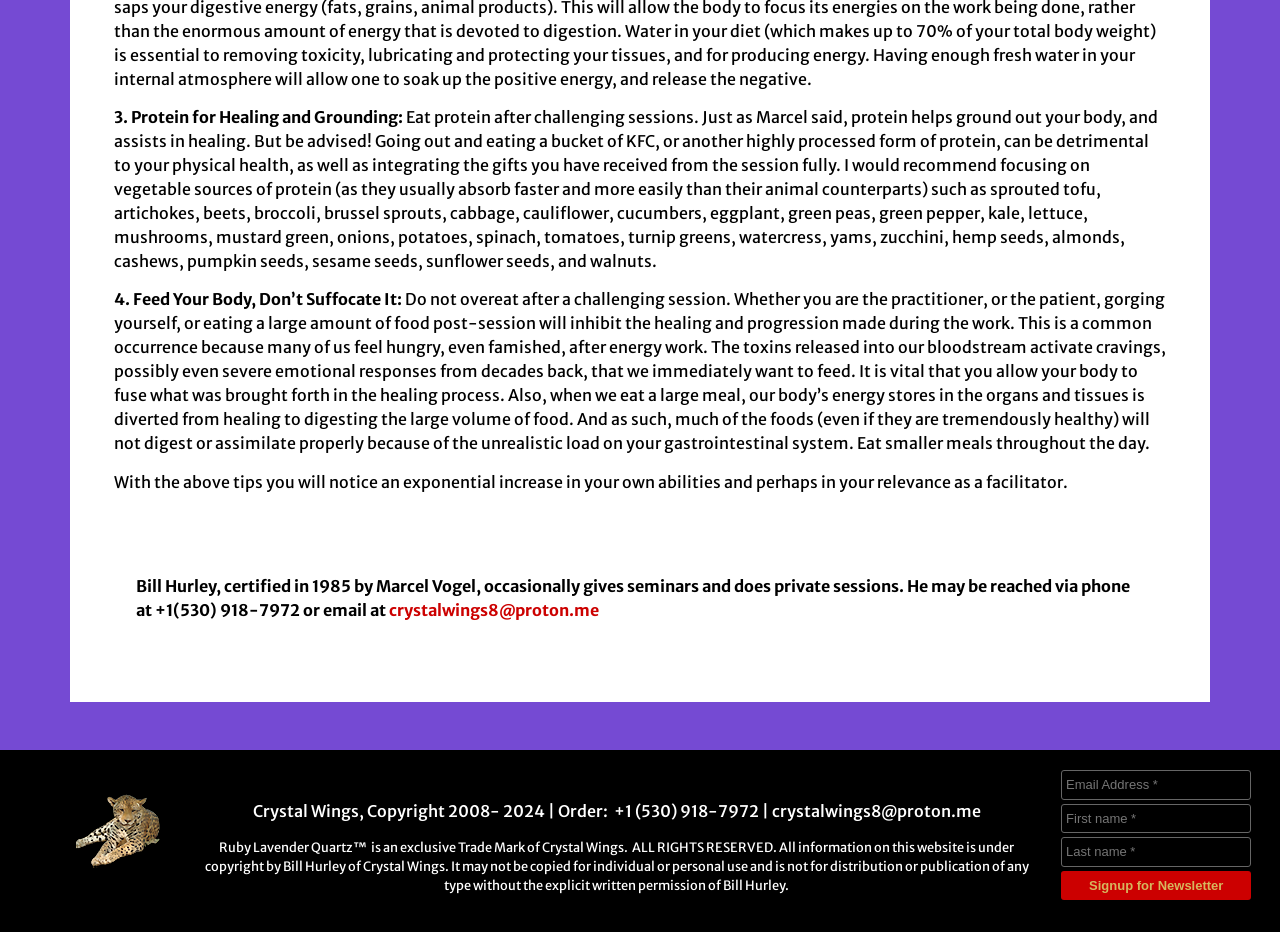How can you contact Bill Hurley?
From the image, respond with a single word or phrase.

Phone or email